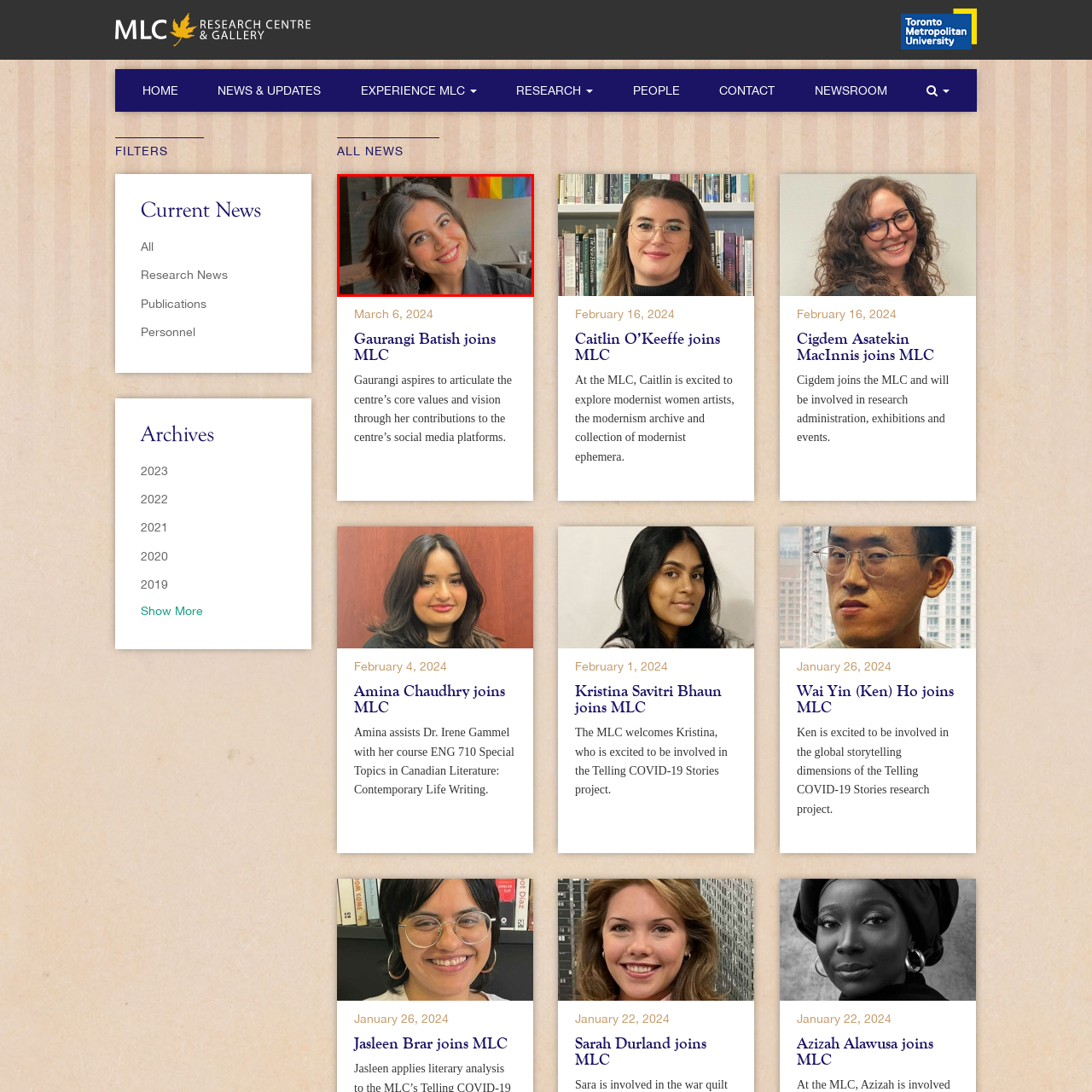What is the color of the woman's jacket?
Pay attention to the image surrounded by the red bounding box and respond to the question with a detailed answer.

The caption describes the woman as wearing a 'casual, stylish black jacket', which indicates that the jacket is black in color.